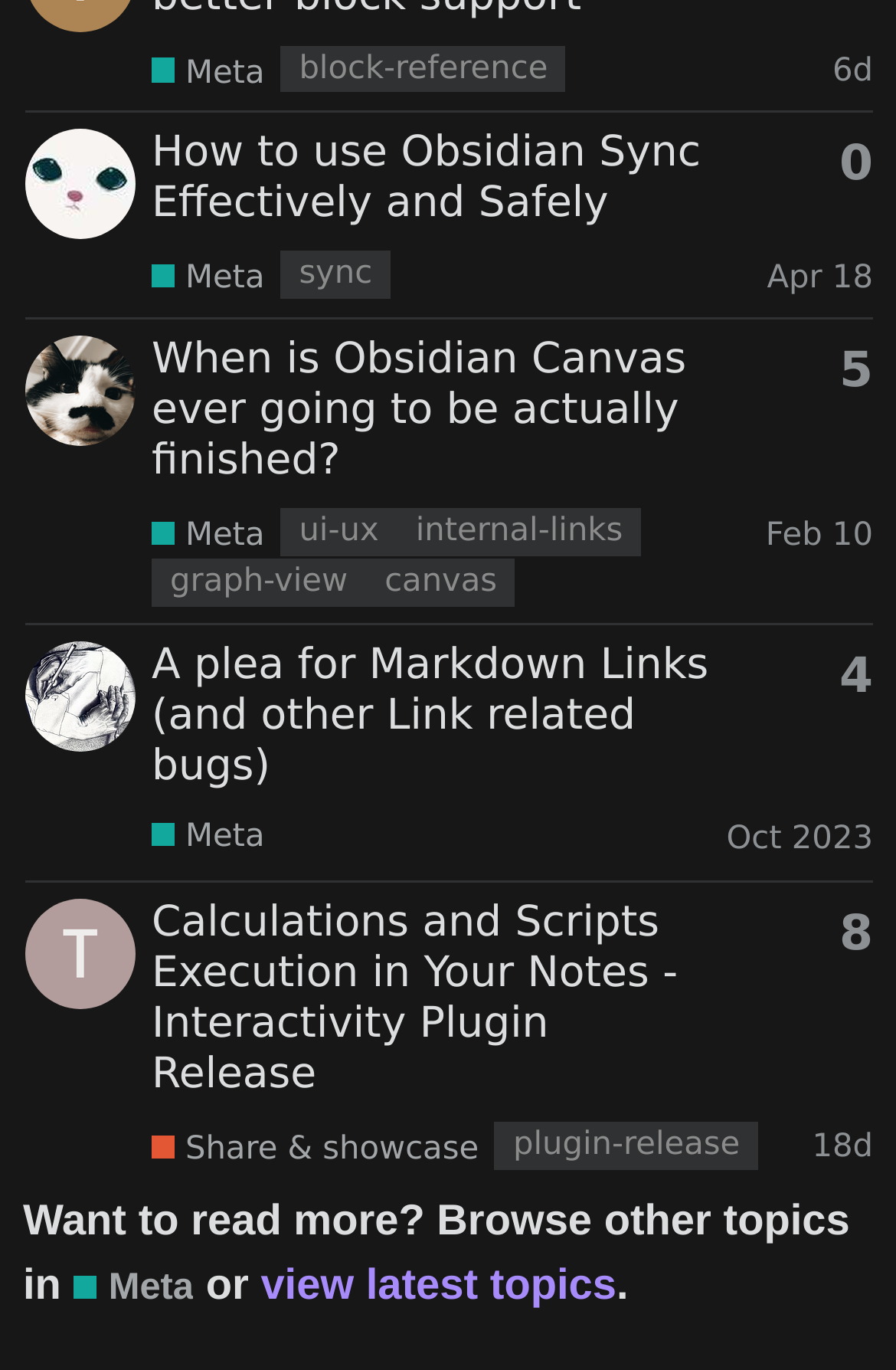Bounding box coordinates are specified in the format (top-left x, top-left y, bottom-right x, bottom-right y). All values are floating point numbers bounded between 0 and 1. Please provide the bounding box coordinate of the region this sentence describes: Share & showcase

[0.169, 0.825, 0.534, 0.853]